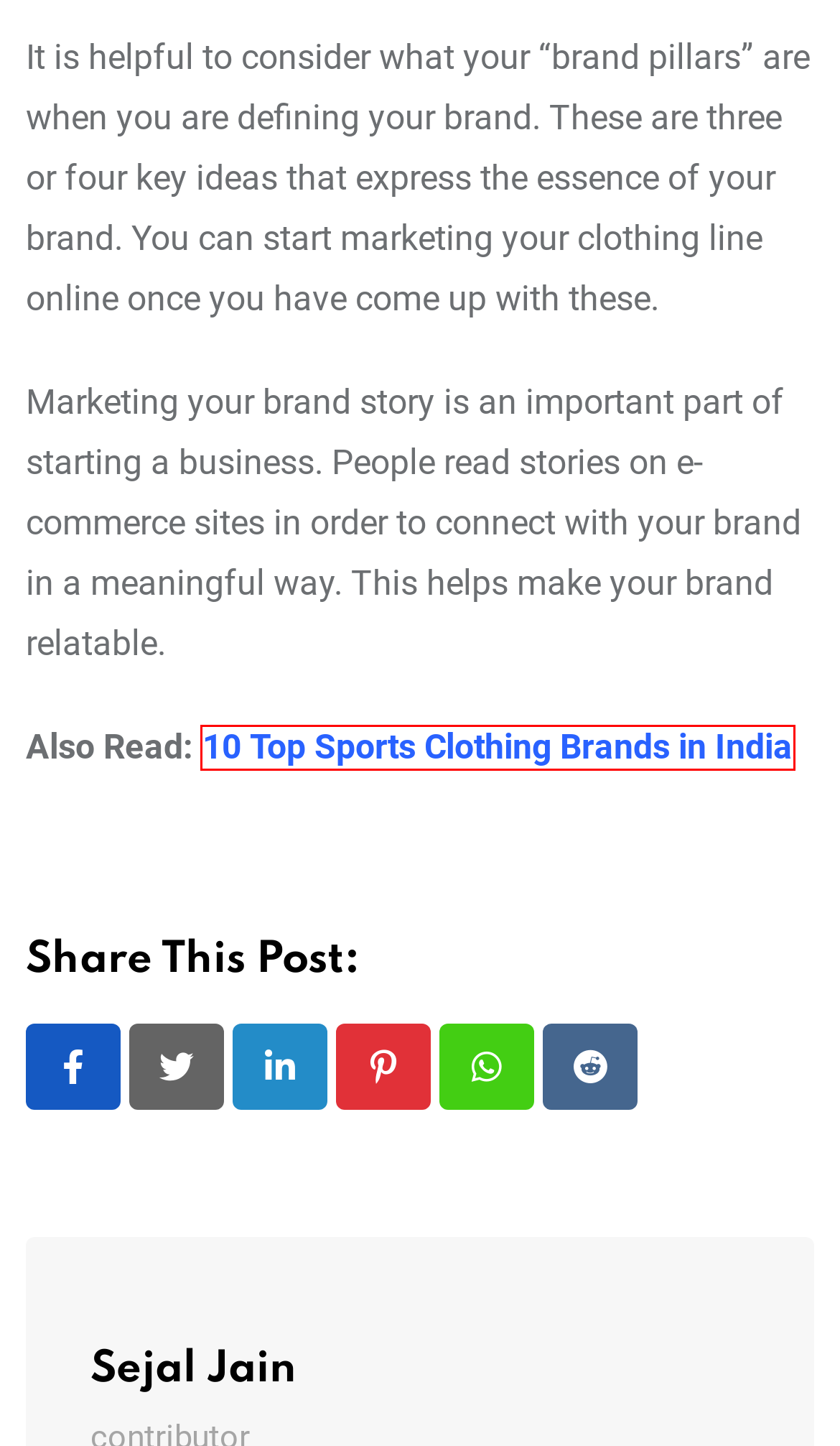Given a screenshot of a webpage featuring a red bounding box, identify the best matching webpage description for the new page after the element within the red box is clicked. Here are the options:
A. 10 Top Sports Clothing Brands in India - Newsblare
B. Privacy Policy - Newsblare
C. Sejal Jain, Author at Newsblare
D. DocMode Unveils AIDE for Doctors: The Future of Clinical Decision Support is Here - Newsblare
E. Newsblare – Realistic News, Opinion, & Business Ideas - Newsblare
F. Write for Newsblare - Newsblare
G. Advertise - Newsblare
H. Prestige XL2 DTF Printer

A